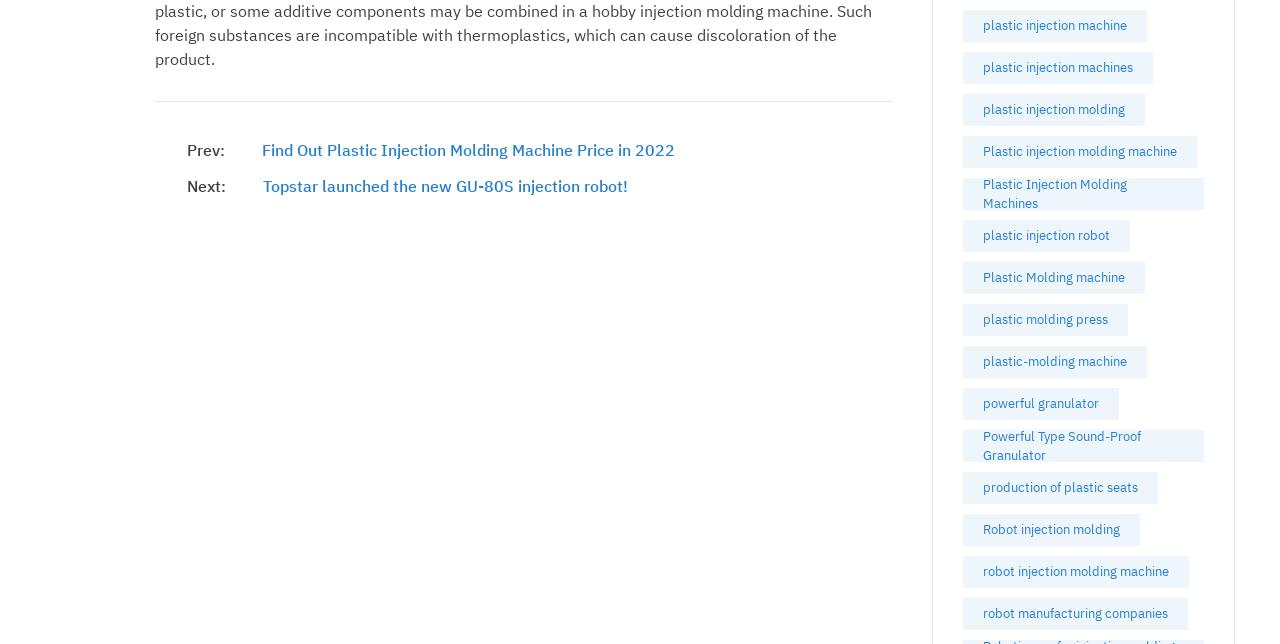Find the bounding box coordinates for the area that should be clicked to accomplish the instruction: "Check Facebook page".

None